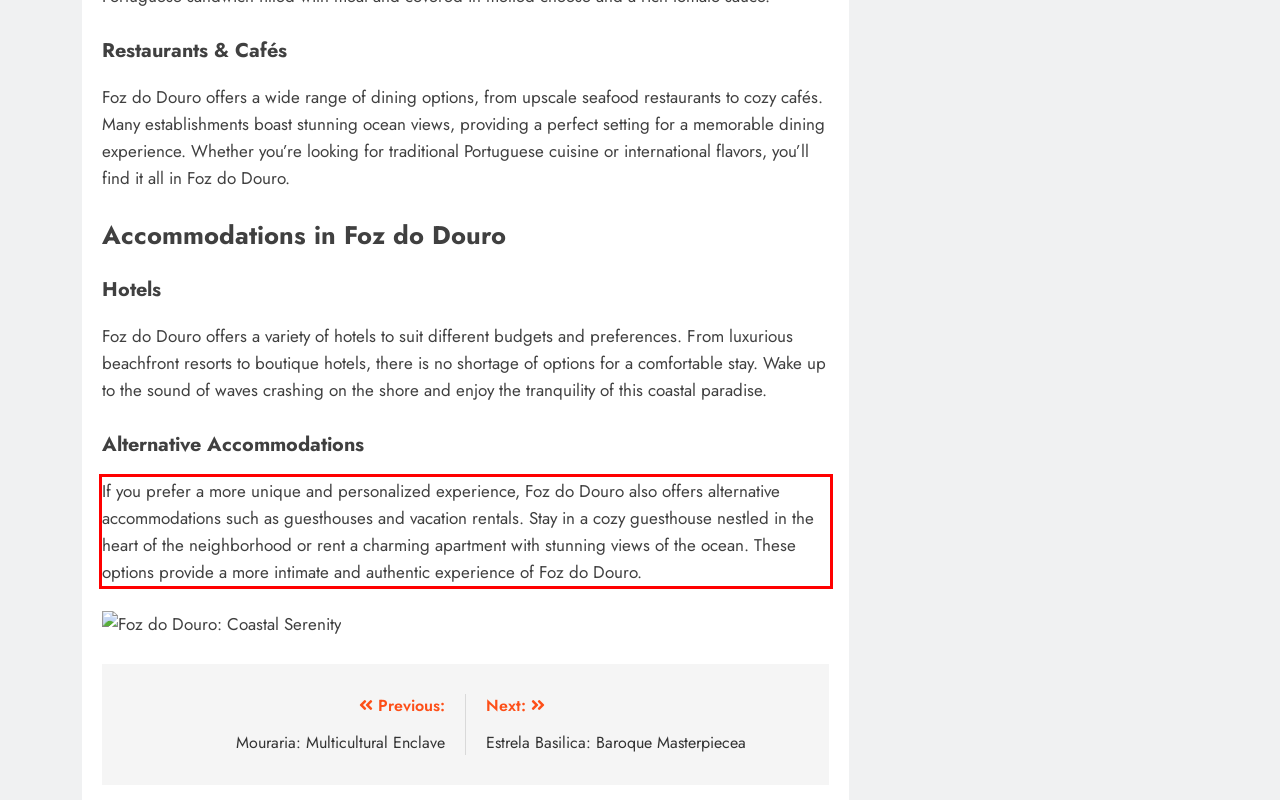There is a screenshot of a webpage with a red bounding box around a UI element. Please use OCR to extract the text within the red bounding box.

If you prefer a more unique and personalized experience, Foz do Douro also offers alternative accommodations such as guesthouses and vacation rentals. Stay in a cozy guesthouse nestled in the heart of the neighborhood or rent a charming apartment with stunning views of the ocean. These options provide a more intimate and authentic experience of Foz do Douro.